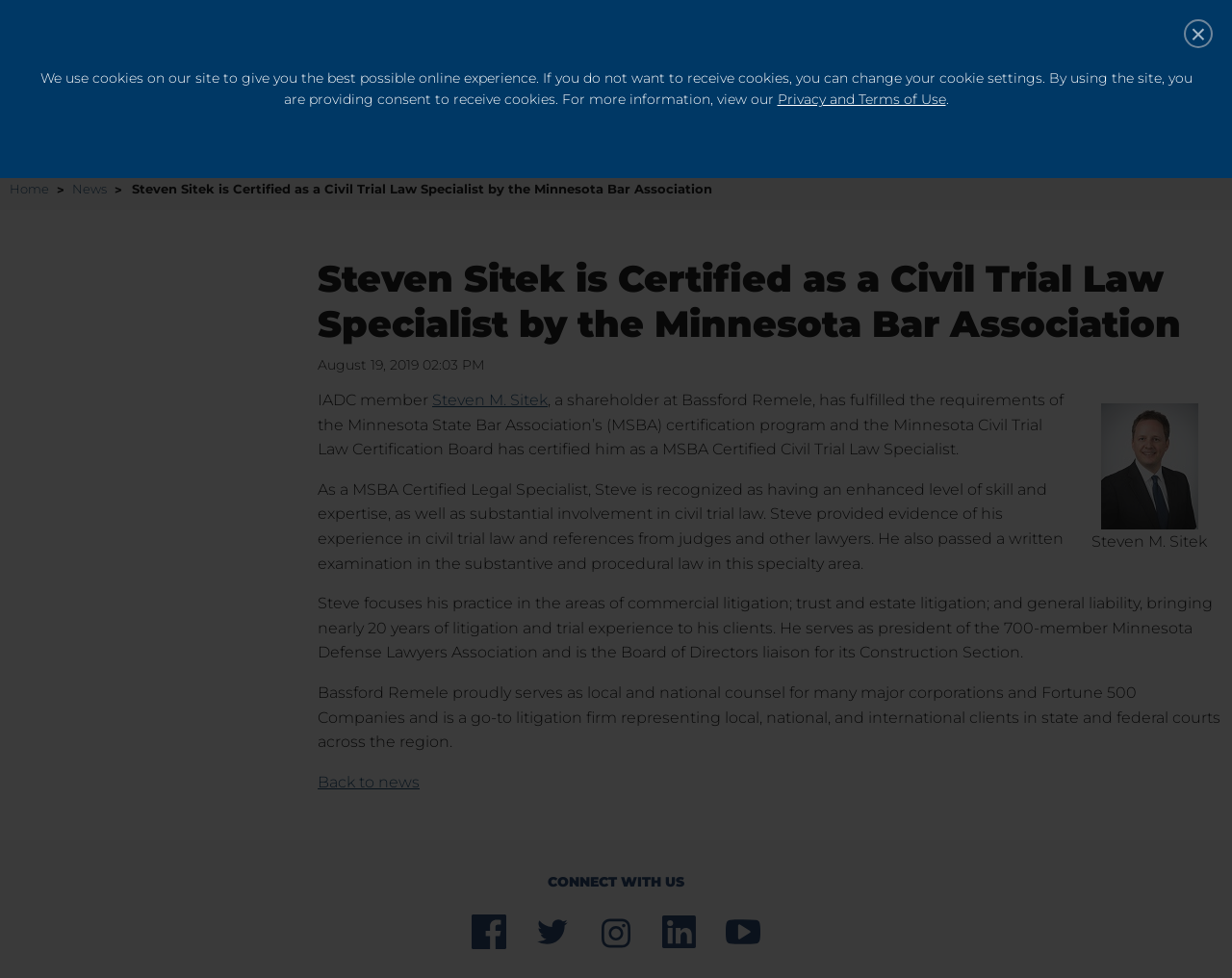Determine the bounding box coordinates of the region that needs to be clicked to achieve the task: "Open the search form".

[0.962, 0.01, 0.984, 0.033]